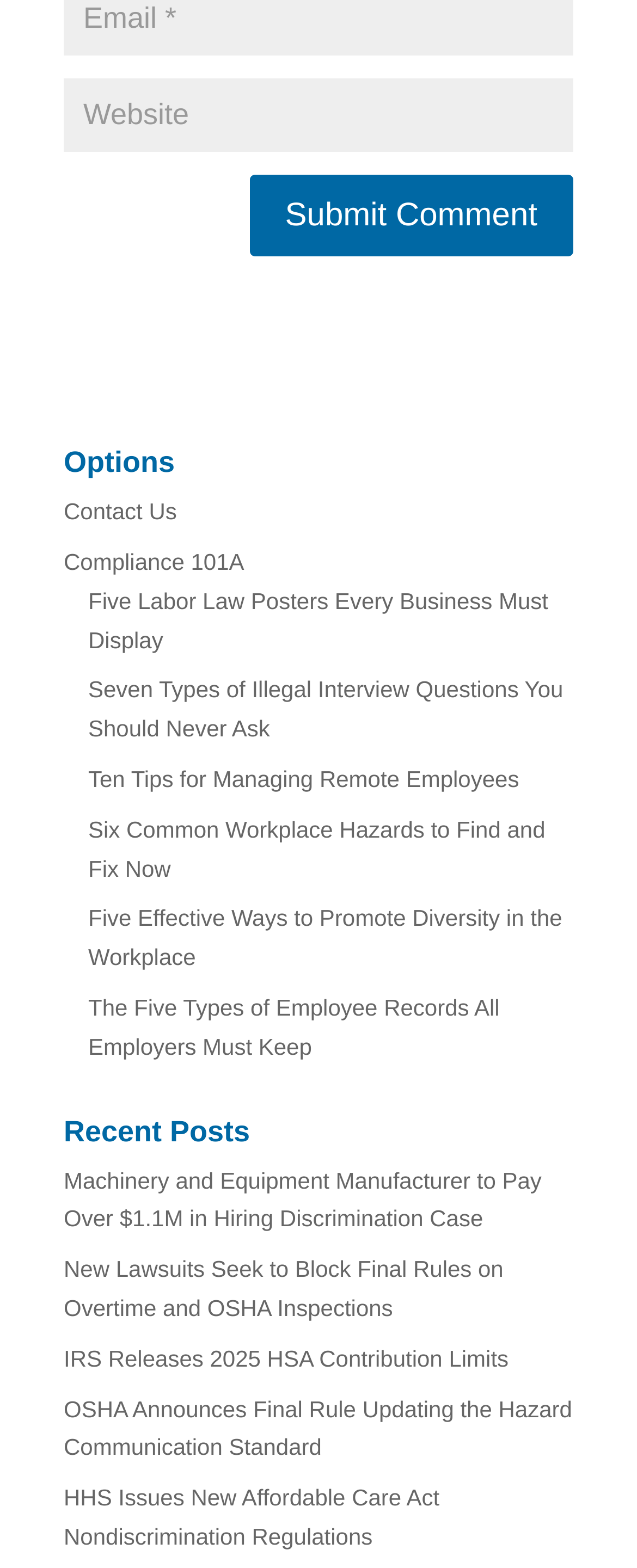Identify the bounding box coordinates for the region to click in order to carry out this instruction: "Submit a comment". Provide the coordinates using four float numbers between 0 and 1, formatted as [left, top, right, bottom].

[0.391, 0.112, 0.9, 0.164]